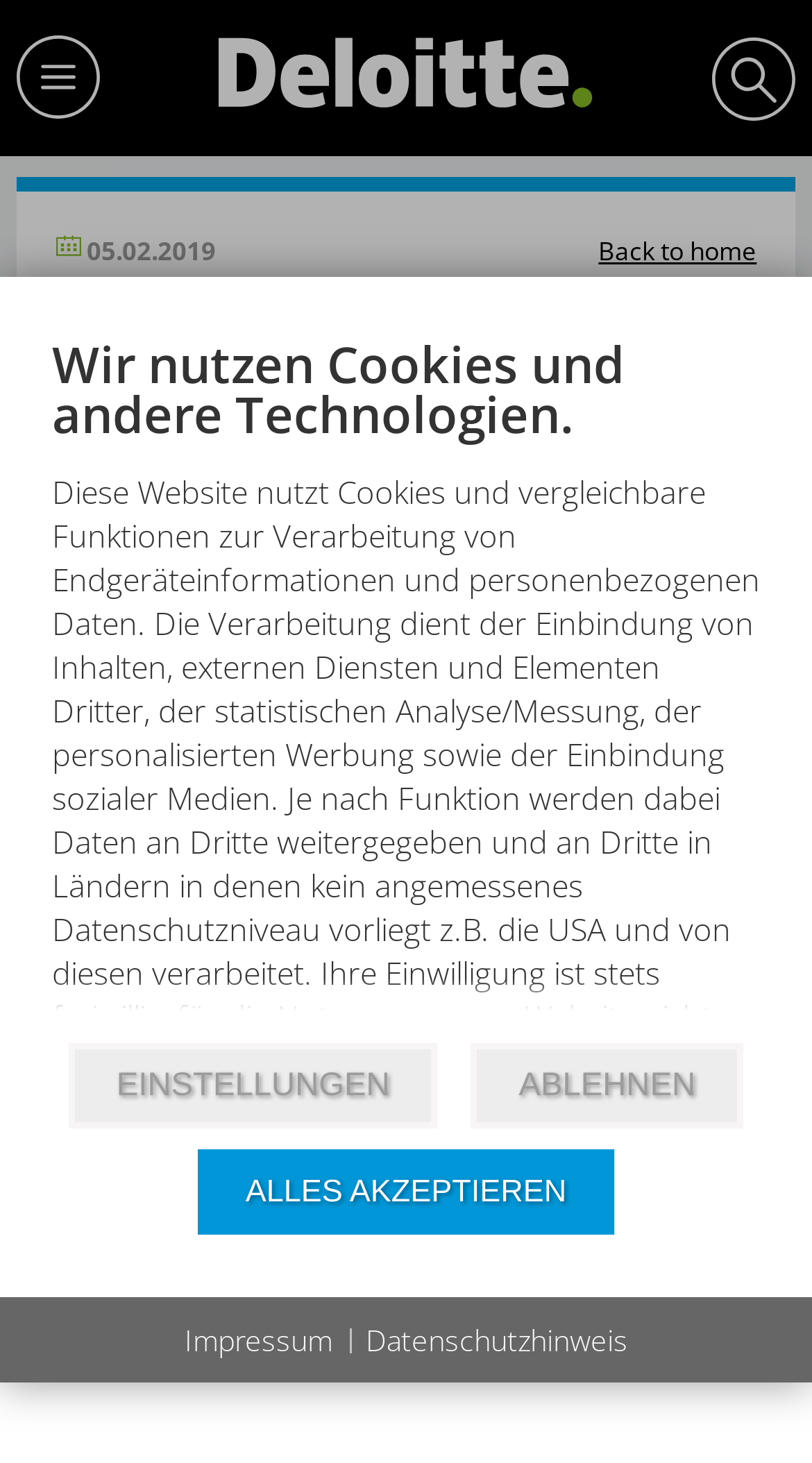Using the information in the image, give a comprehensive answer to the question: 
What is the topic of the news article?

I determined the topic of the news article by reading the heading 'European Commission requests Germany to revise exit tax rules' and the subsequent text that discusses the European Commission's opinion on Germany's exit tax rules.